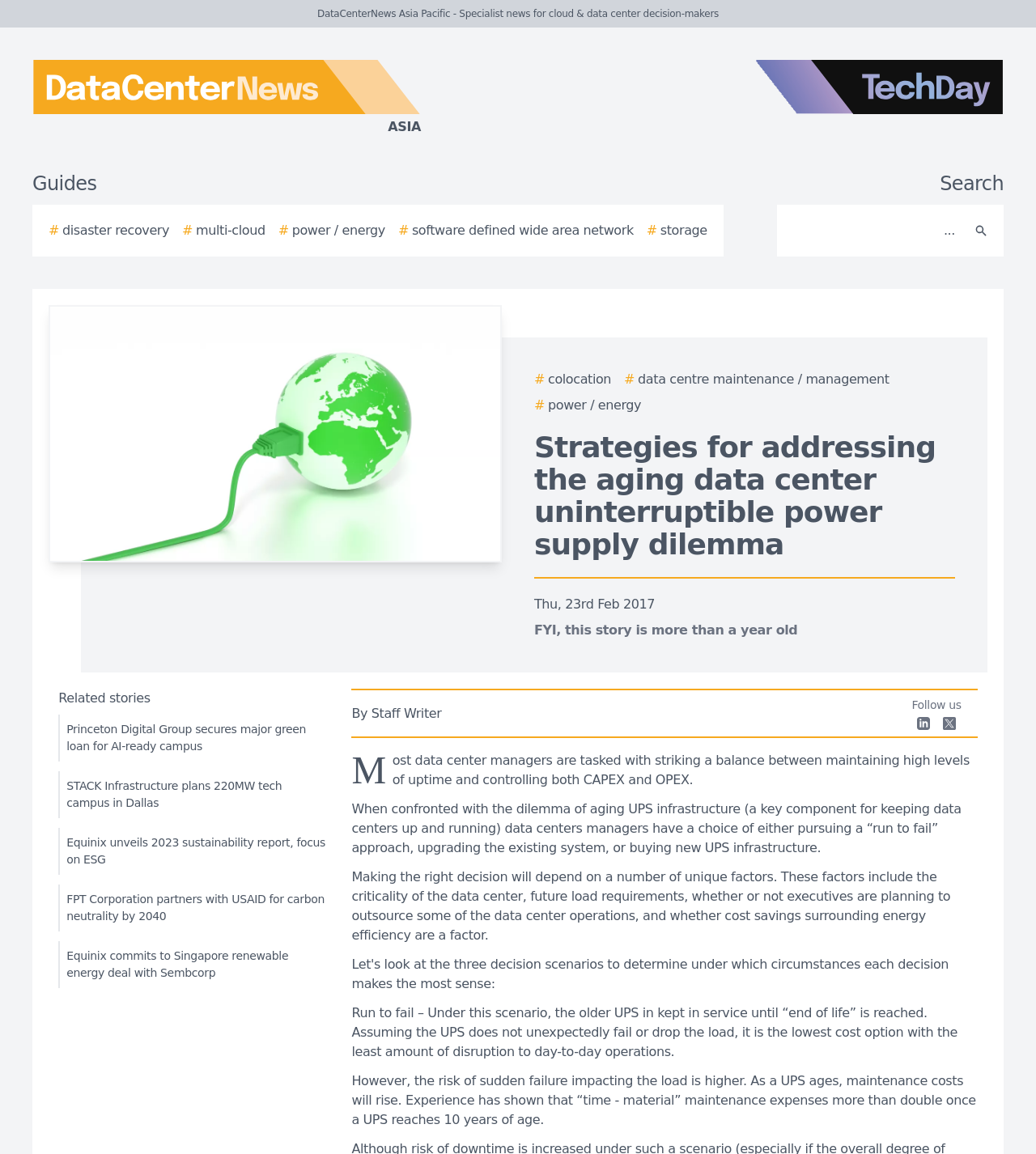Locate the bounding box coordinates of the element's region that should be clicked to carry out the following instruction: "Read about strategies for addressing the aging data center uninterruptible power supply dilemma". The coordinates need to be four float numbers between 0 and 1, i.e., [left, top, right, bottom].

[0.516, 0.373, 0.903, 0.486]